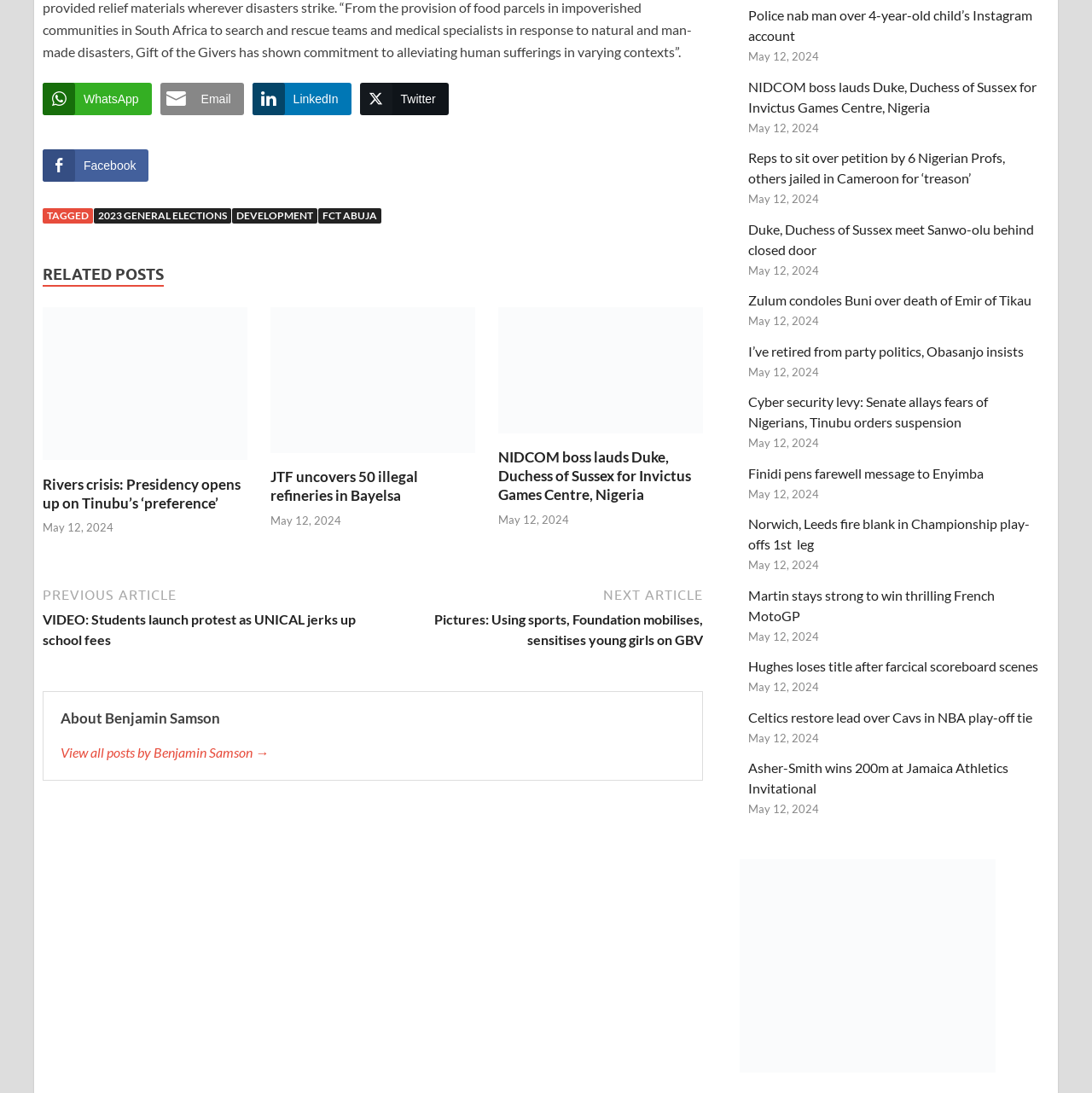Pinpoint the bounding box coordinates of the area that must be clicked to complete this instruction: "Share on WhatsApp".

[0.039, 0.076, 0.139, 0.105]